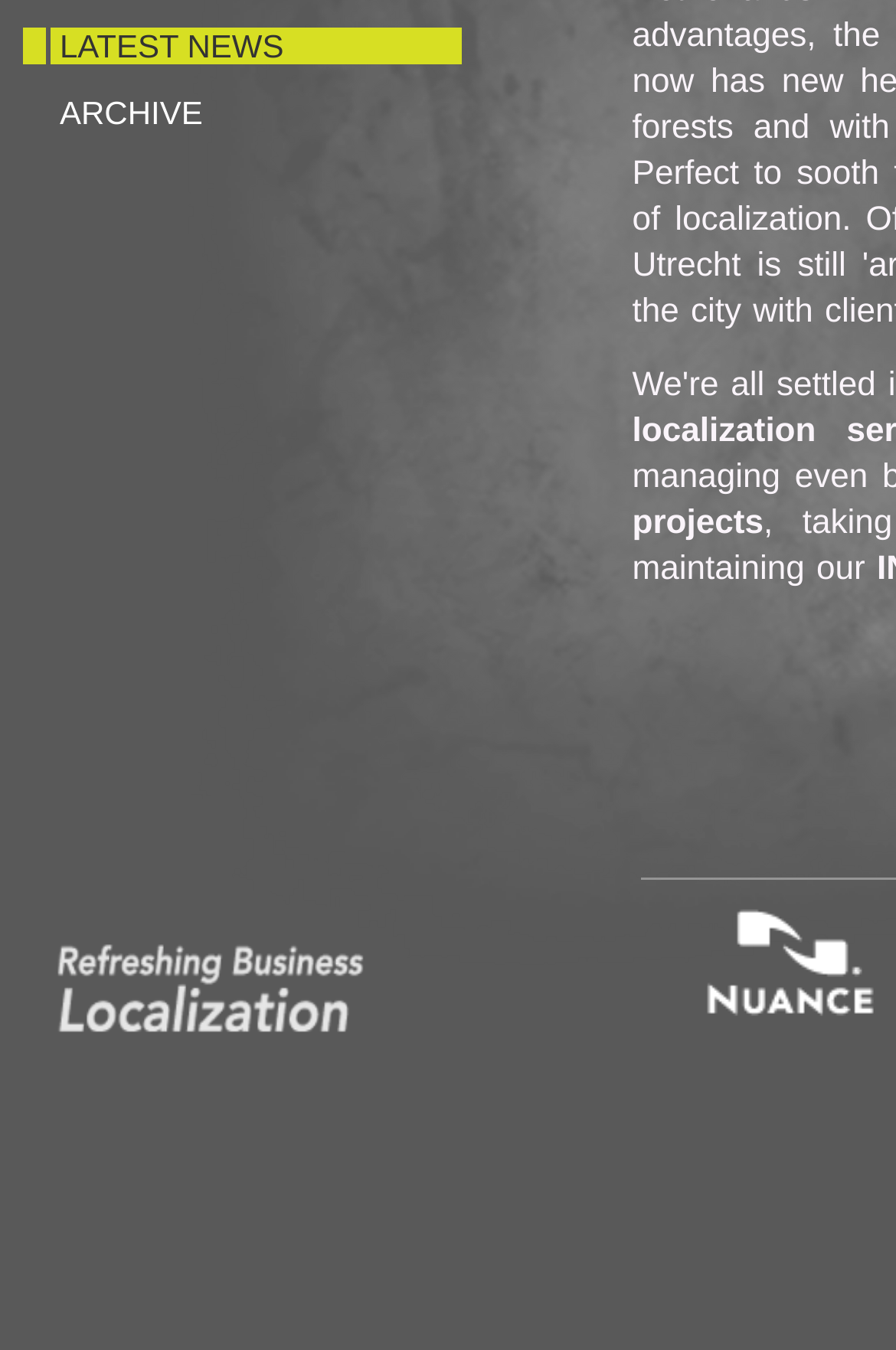Based on the element description: "International Alliance", identify the bounding box coordinates for this UI element. The coordinates must be four float numbers between 0 and 1, listed as [left, top, right, bottom].

None